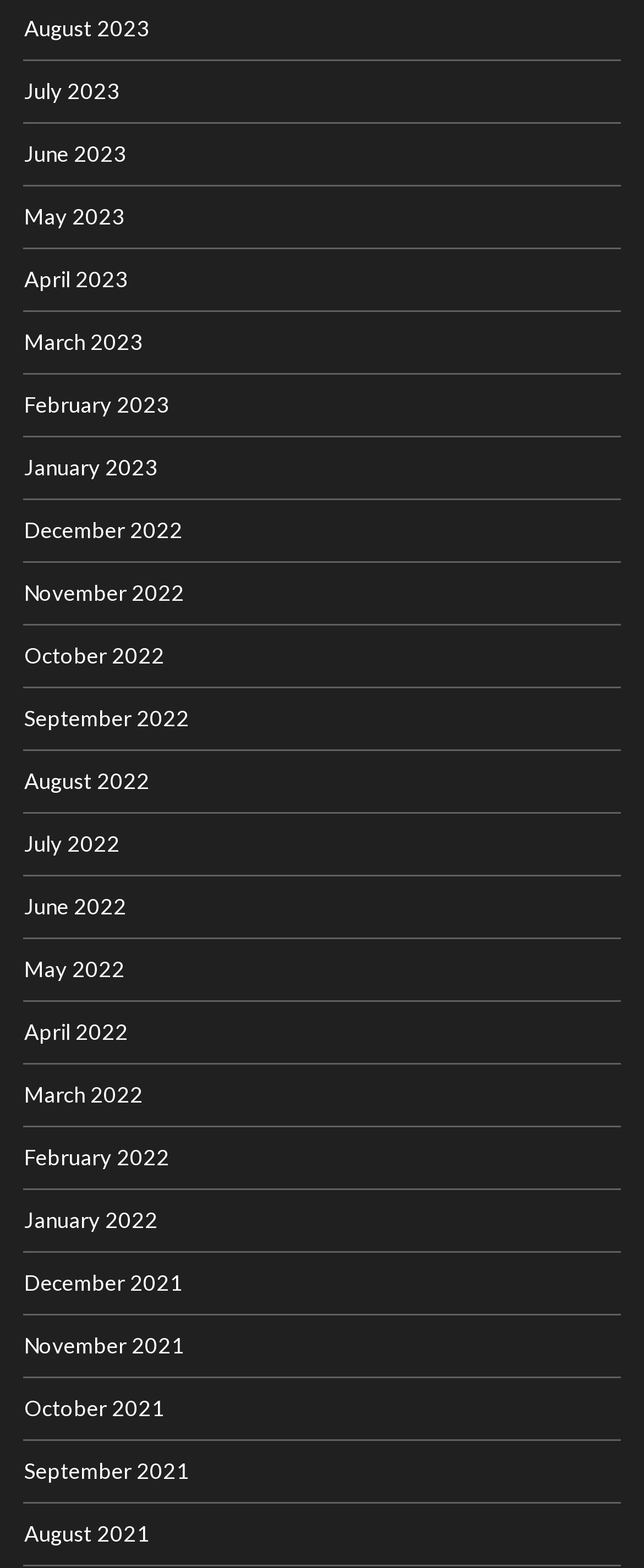Find the bounding box coordinates for the UI element whose description is: "May 2023". The coordinates should be four float numbers between 0 and 1, in the format [left, top, right, bottom].

[0.038, 0.129, 0.194, 0.146]